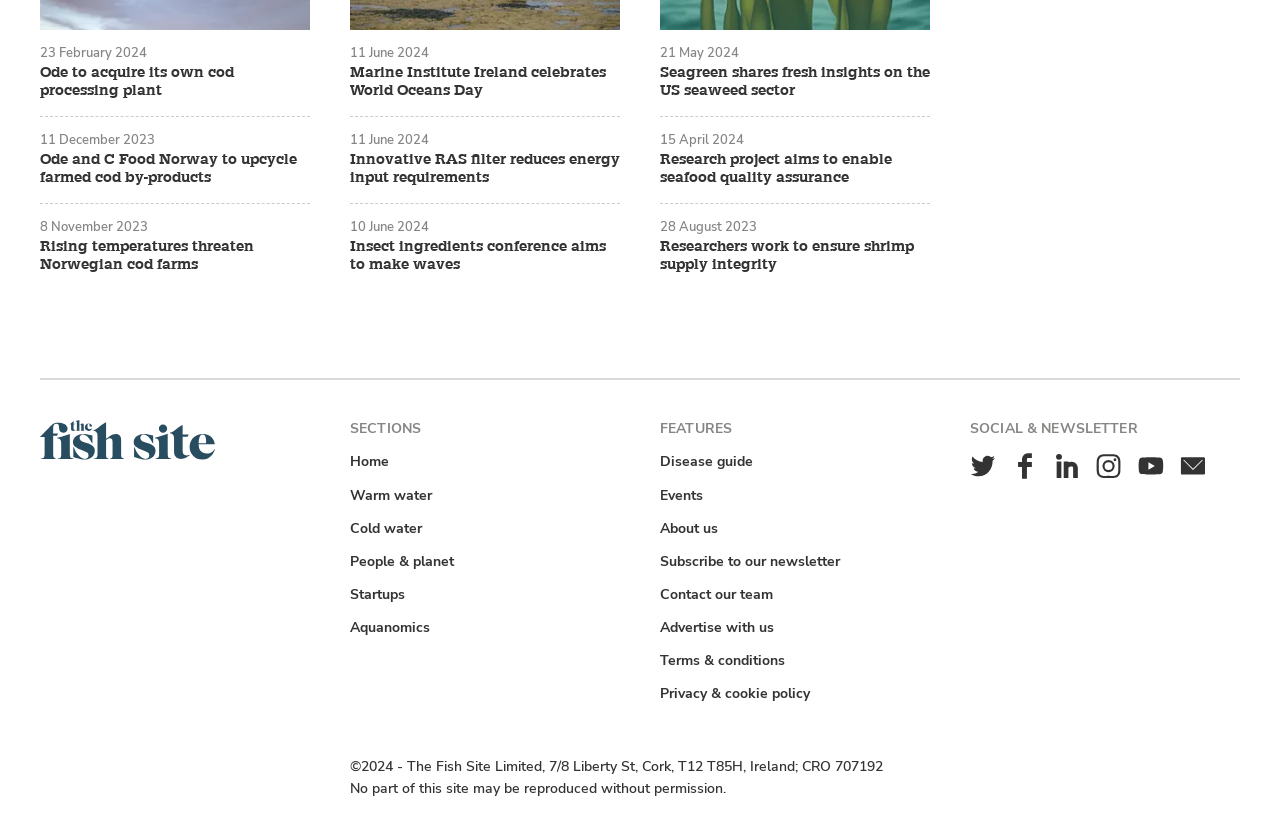Can you find the bounding box coordinates of the area I should click to execute the following instruction: "Click on the 'Home' link"?

[0.27, 0.538, 0.307, 0.563]